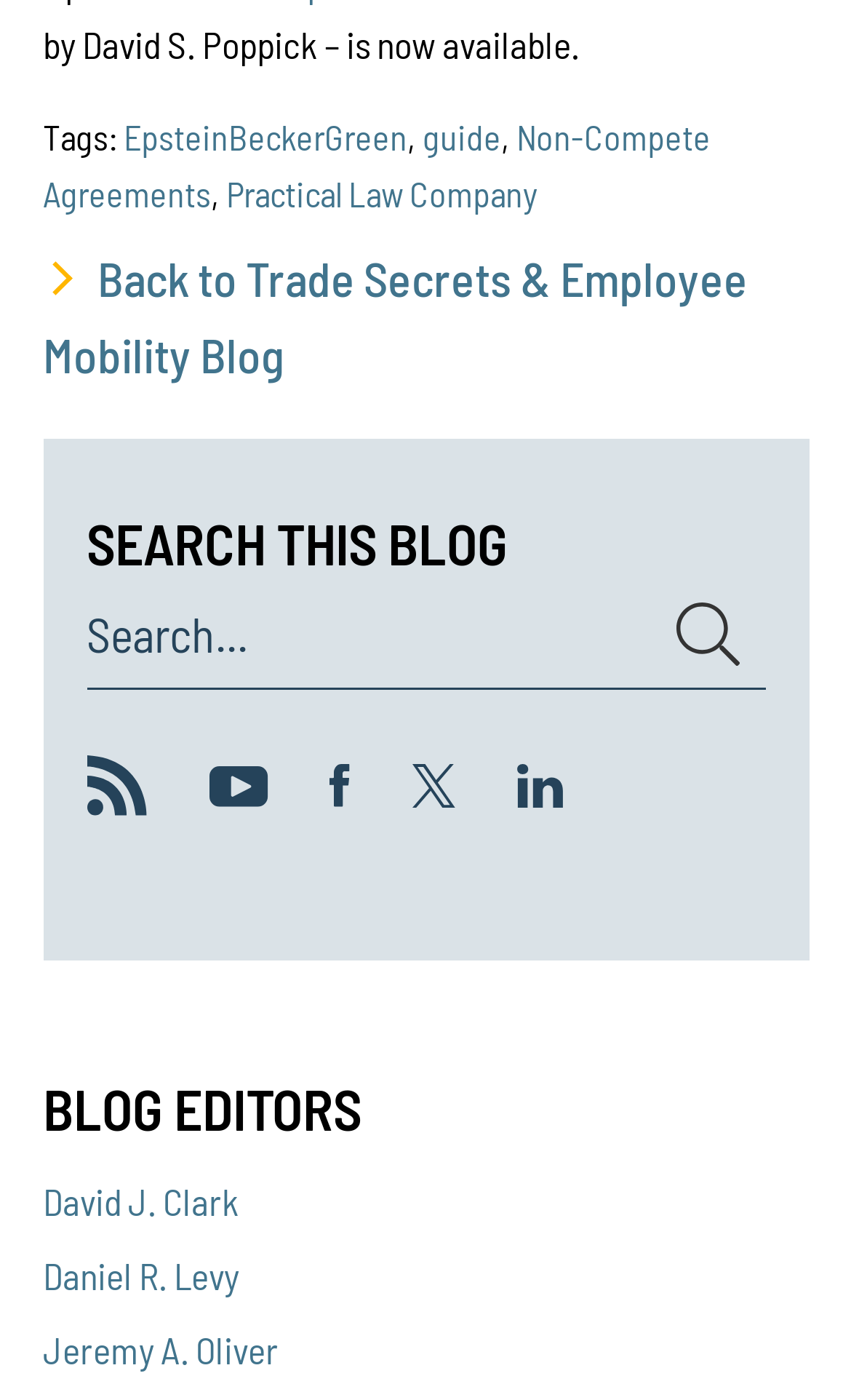Locate the bounding box coordinates of the element that should be clicked to execute the following instruction: "Click on EpsteinBeckerGreen".

[0.145, 0.083, 0.478, 0.113]